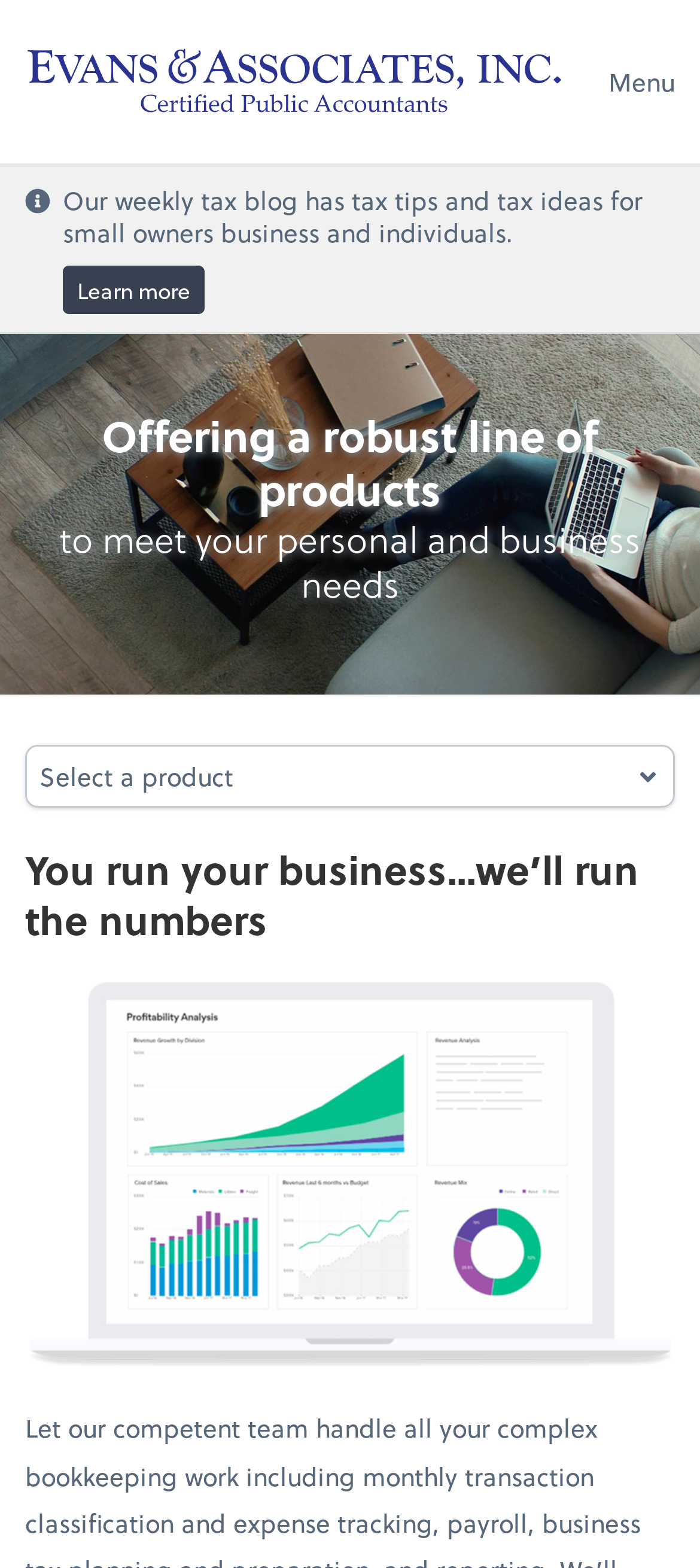Describe the webpage in detail, including text, images, and layout.

The webpage is about Evans & Associates, Inc., a bookkeeping service. At the top left, there is a heading that allows users to return to the Evans & Associates, Inc. home page, accompanied by an image. 

On the top right, there is a navigation menu labeled "Main" with a button to expand or collapse it. Below the navigation menu, there is a static text block that describes the weekly tax blog, which provides tax tips and ideas for small business owners and individuals. 

To the right of the static text, there is a link to "Learn more" about the tax blog. Below the link, there is a heading that highlights the robust line of products offered by the company to meet personal and business needs. 

Further down, there is a heading that prompts users to select a product, accompanied by a button to do so. The final section of the page features a heading that emphasizes the company's role in handling financial tasks, accompanied by a figure that displays a mockup of a computer screen with various charts and graphs.